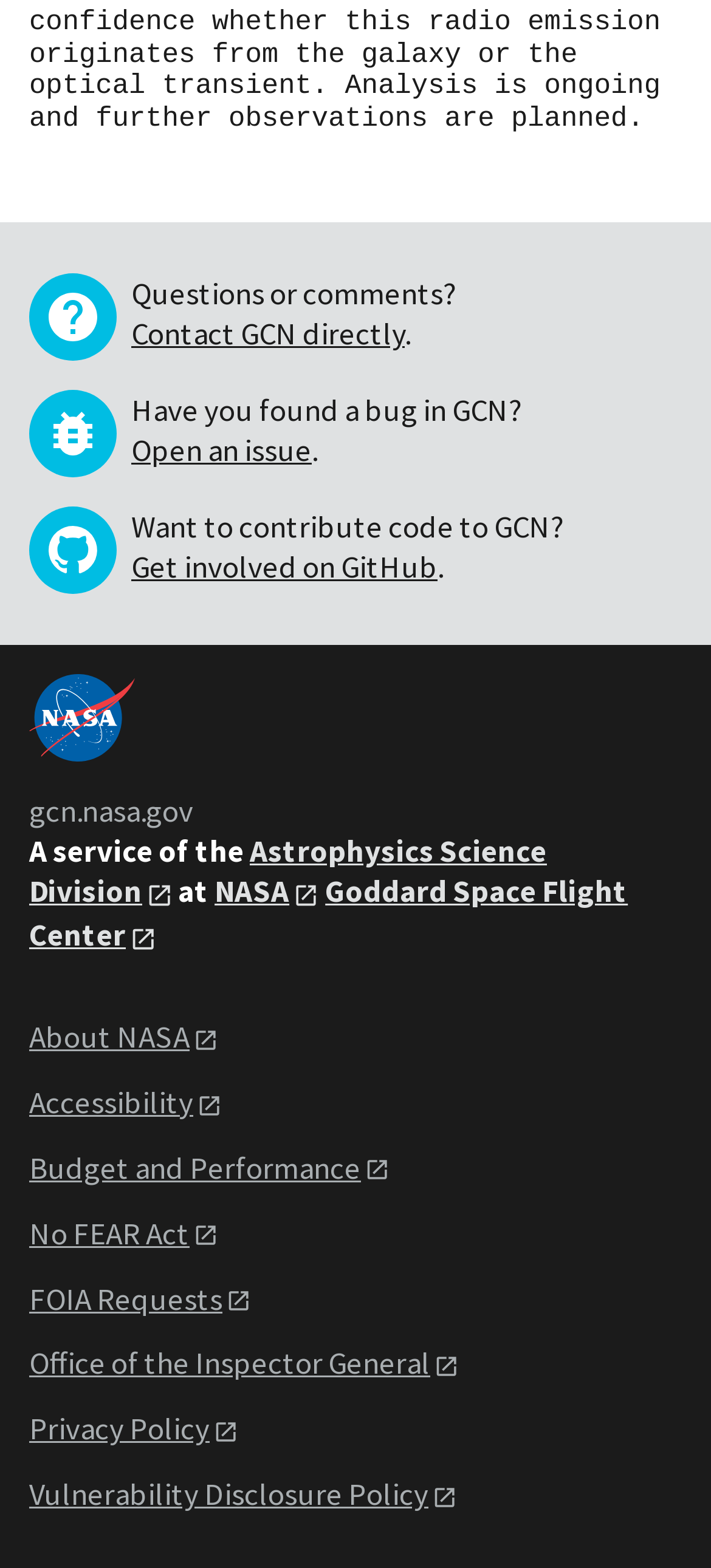Locate the bounding box coordinates of the clickable part needed for the task: "Learn about the Astrophysics Science Division".

[0.041, 0.53, 0.769, 0.581]